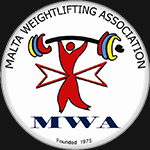Elaborate on the contents of the image in a comprehensive manner.

The image features the logo of the Malta Weightlifting Association (MWA). The design includes a stylized figure lifting a barbell, symbolizing strength and athleticism, with vibrant colors highlighting the weights on either side. Surrounding the figure, the text "MALTA WEIGHTLIFTING ASSOCIATION" curves along the top, while "MWA" is prominently displayed at the bottom. The logo also features the founding year, "Founded 1975," indicating the association’s long-standing commitment to promoting weightlifting in Malta. This emblem represents the values and aspirations of the association, aiming to foster excellence in the sport and support its athletes at both national and international levels.